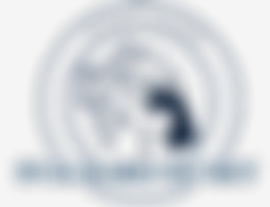What is the company's focus?
Kindly offer a detailed explanation using the data available in the image.

The logo and the company's name suggest that the company specializes in Alaskan husky activities, which implies that they offer experiences and services related to husky dogs, such as dog sledding or hiking with huskies.